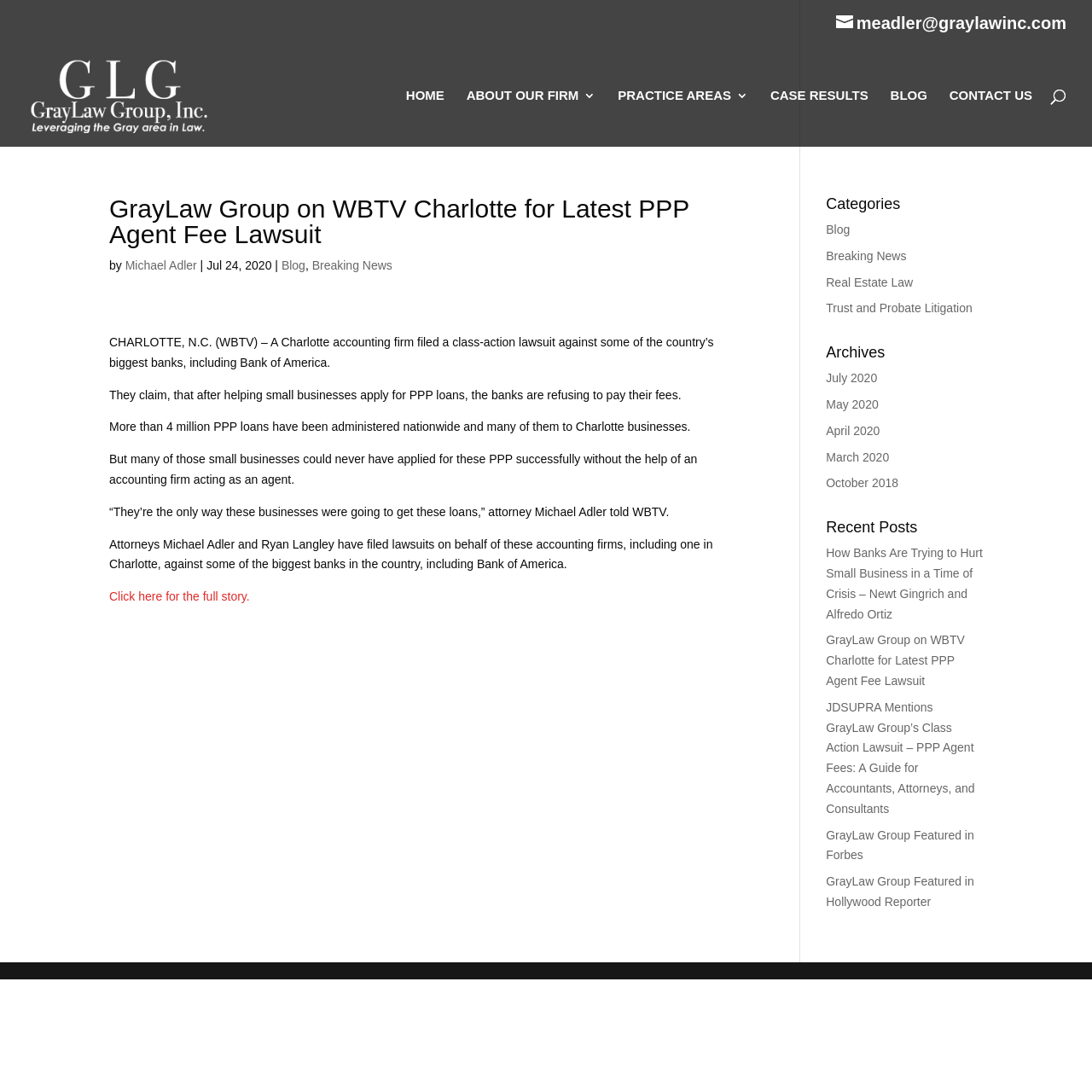What type of law is mentioned in the article?
From the image, respond using a single word or phrase.

Real Estate Law